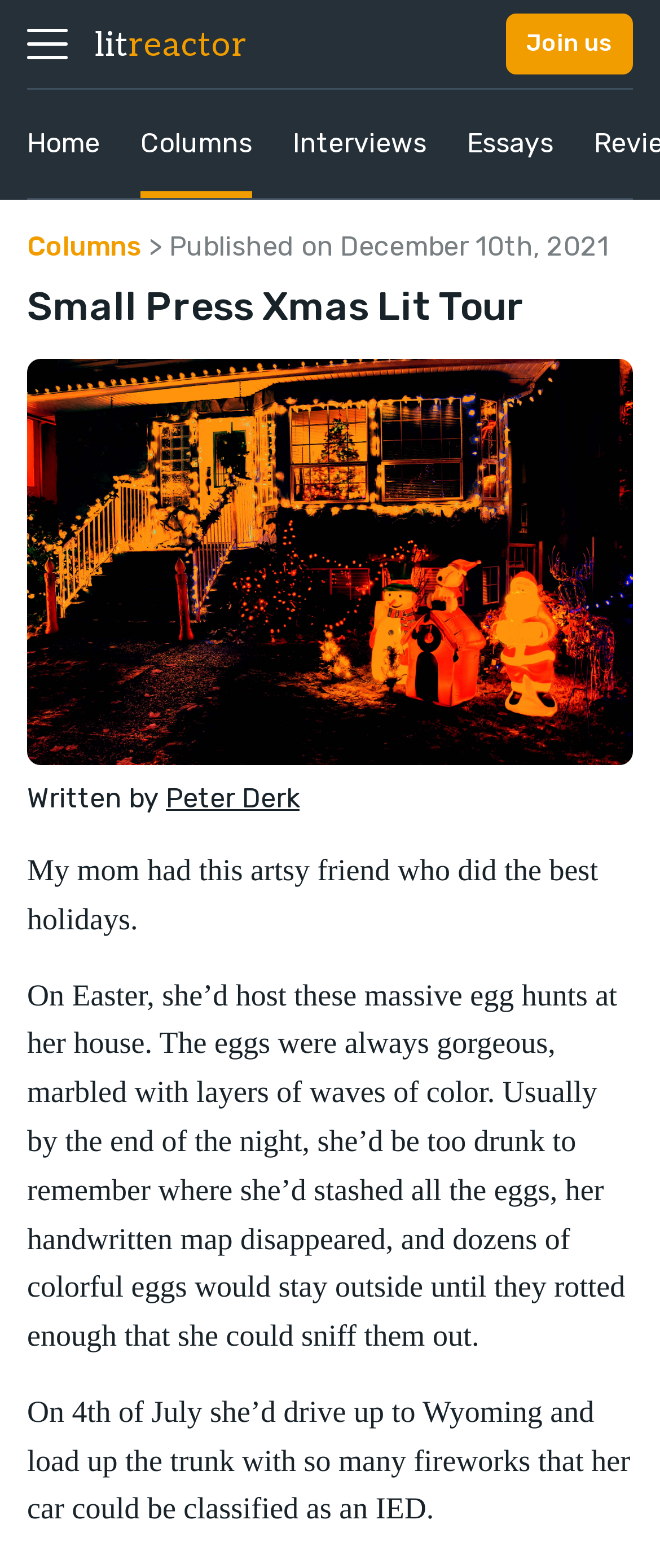Create a detailed summary of all the visual and textual information on the webpage.

The webpage is about the "Small Press Xmas Lit Tour" on LitReactor. At the top left, there is a small image, and next to it, a heading with a link to "litreactor". Below this, there is a row of links to different sections of the website, including "Home", "Columns", "Interviews", and "Essays". 

On the right side of the page, near the top, there is a prominent button that says "Join us". Below the row of links, there is a large image that takes up most of the width of the page. 

The main content of the page is an article with a heading "Small Press Xmas Lit Tour". The article is written by Peter Derk, and the publication date is December 10th, 2021. The article starts with a personal anecdote about the author's mom's artsy friend who would host elaborate holiday celebrations. The text is divided into three paragraphs, with the first paragraph describing the friend's Easter egg hunts, the second paragraph detailing her 4th of July fireworks displays, and the third paragraph continuing the story.